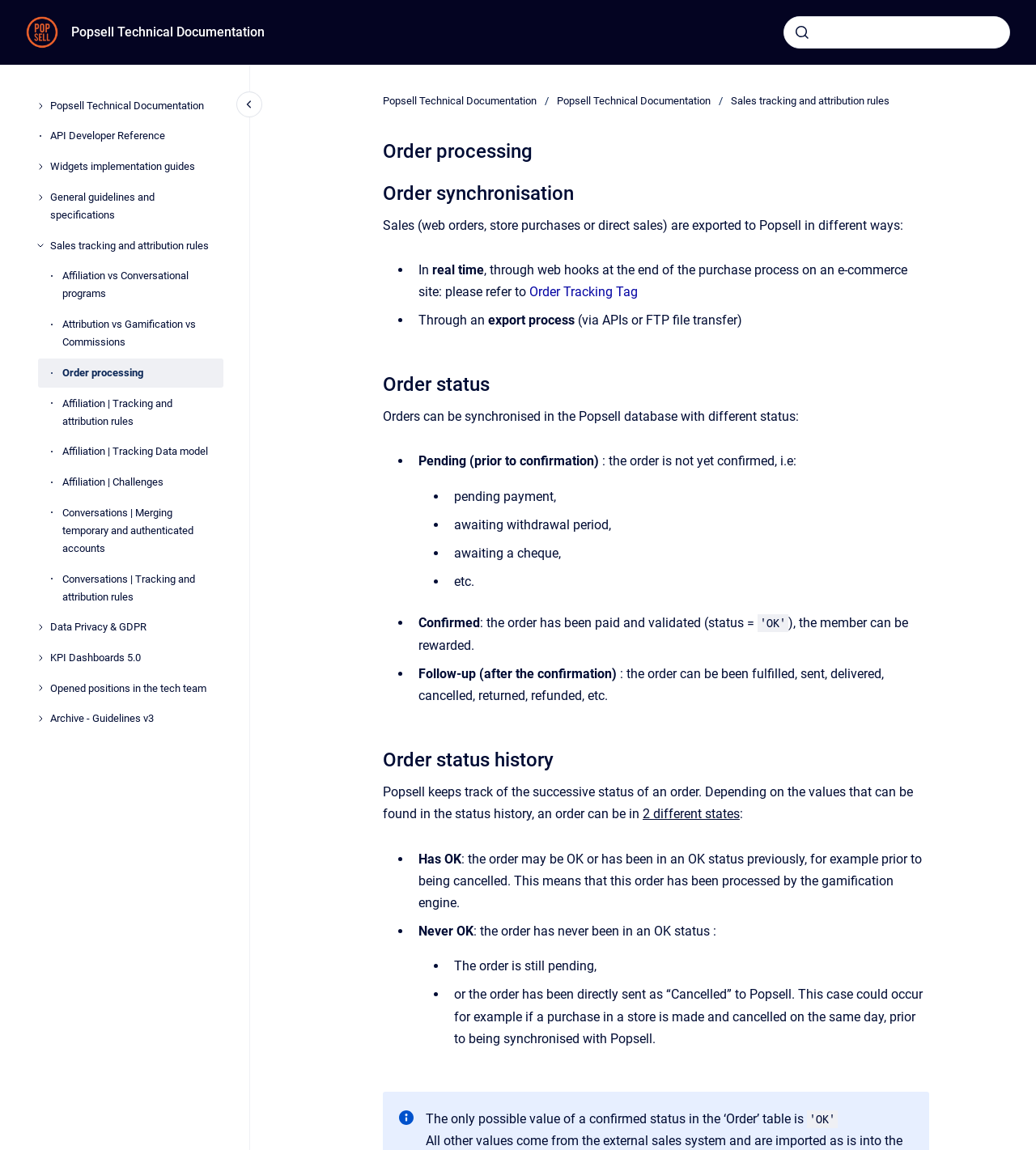What is the relationship between Popsell and order tracking?
From the image, provide a succinct answer in one word or a short phrase.

Popsell uses order tracking